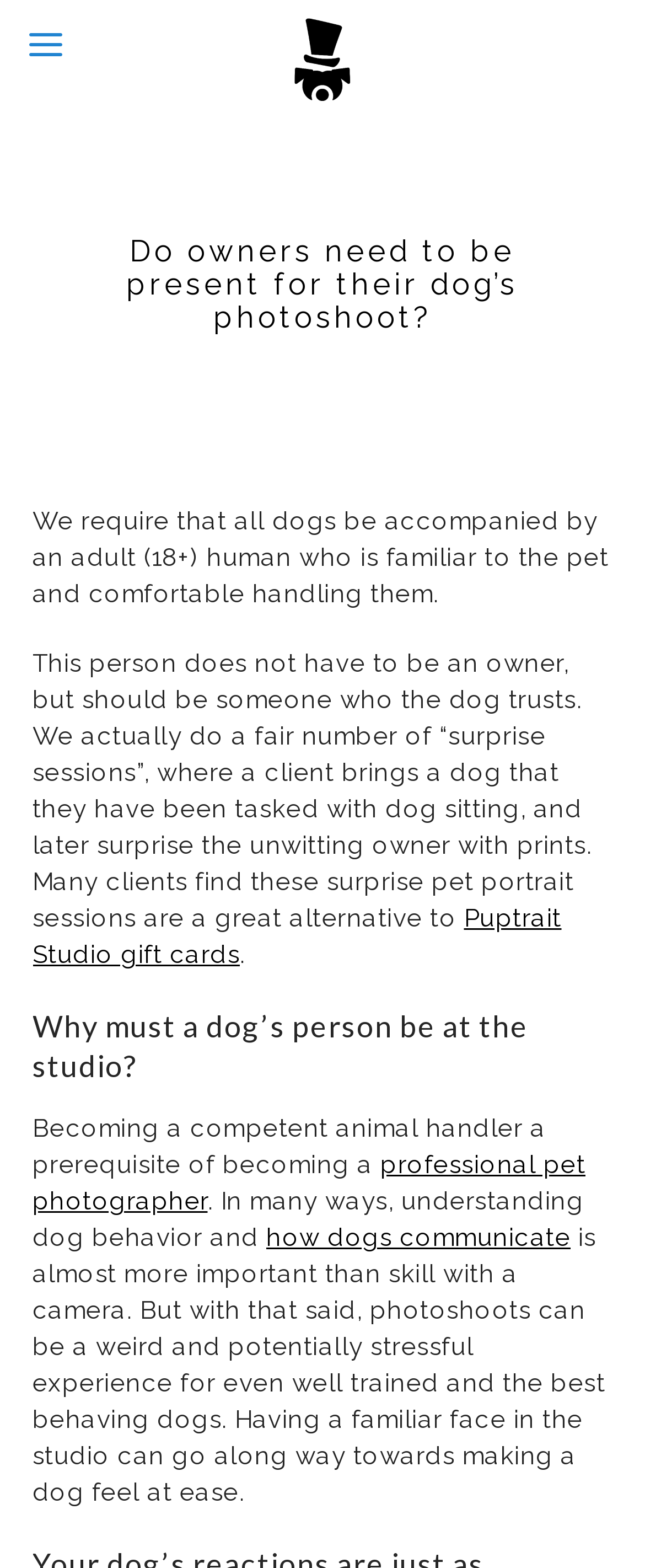What is required for a dog's photoshoot?
Answer the question in as much detail as possible.

According to the webpage, it is required that all dogs be accompanied by an adult (18+) human who is familiar to the pet and comfortable handling them during the photoshoot.